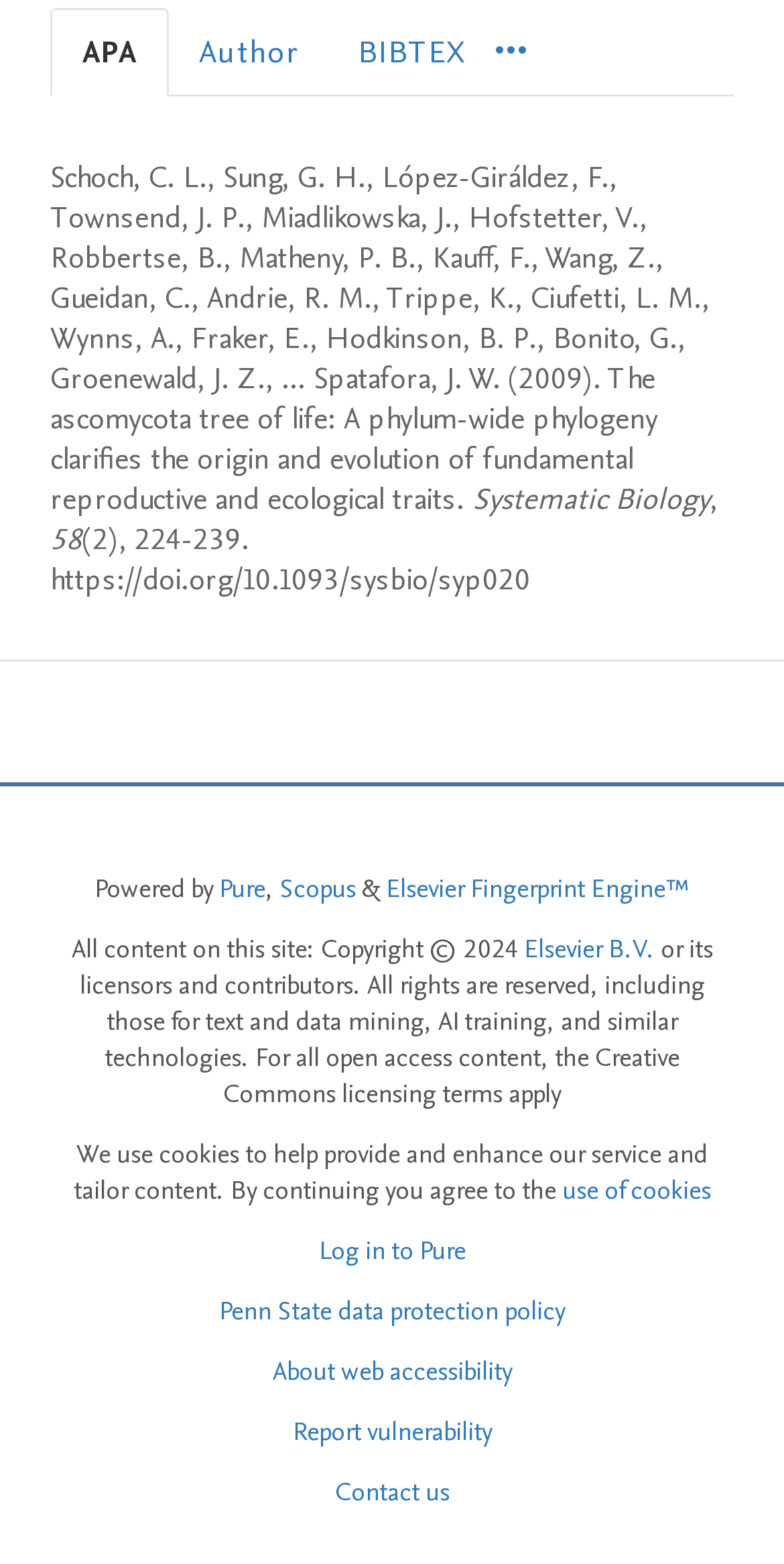Using the information in the image, could you please answer the following question in detail:
What is the DOI of the article?

The StaticText element with the text 'https://doi.org/10.1093/sysbio/syp020' is likely the DOI of the article, as it appears to be a unique identifier for the article.